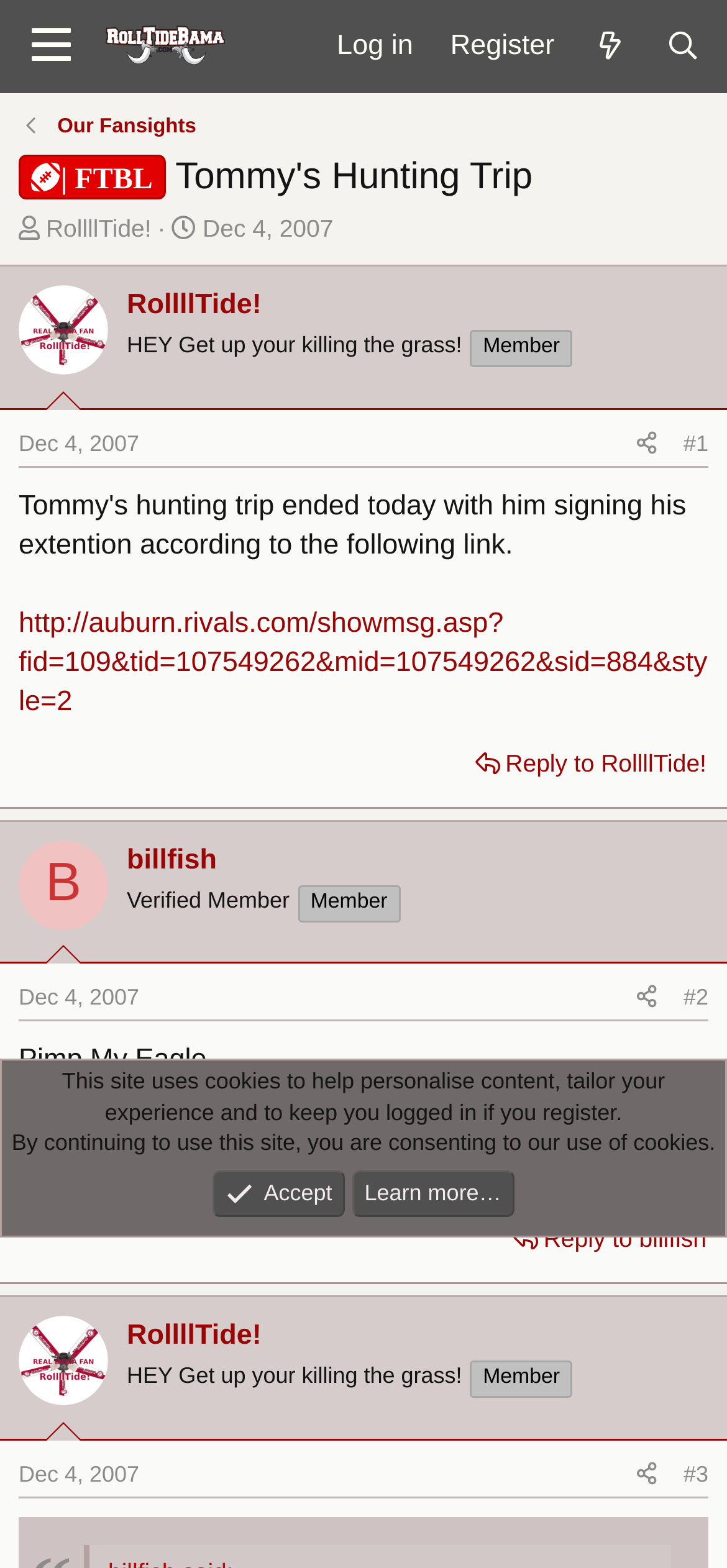Explain the webpage in detail.

The webpage appears to be a forum or discussion board, with a title "FTBL - Tommy's Hunting Trip | Roll Tide Bama" at the top. Below the title, there is a menu button on the left and several links on the right, including "Log in", "Register", "New posts", and "Search".

The main content of the page is divided into several sections, each containing a heading, a post, and some metadata. The first section has a heading "RollllTide!" and a post that mentions Tommy's hunting trip ending with him signing an extension. Below the post, there is a link to share the post and a timestamp indicating when it was posted.

The second section has a heading "billfish" and a post that appears to be a response to the first post. Below the post, there is a link to share the post and a timestamp indicating when it was posted.

The third section has a heading "RollllTide!" again, and a post that mentions "Pimp My Eagle" and is hosted by Tommy Tuberville and co-hosted by Jimmy Sexton. Below the post, there is a link to share the post and a timestamp indicating when it was posted.

Throughout the page, there are several images, including a logo or icon for "Roll Tide Bama" and avatars for the users "RollllTide!" and "billfish". There are also several links to reply to posts and share them.

At the bottom of the page, there is a notice about the use of cookies on the site, with options to accept or learn more.